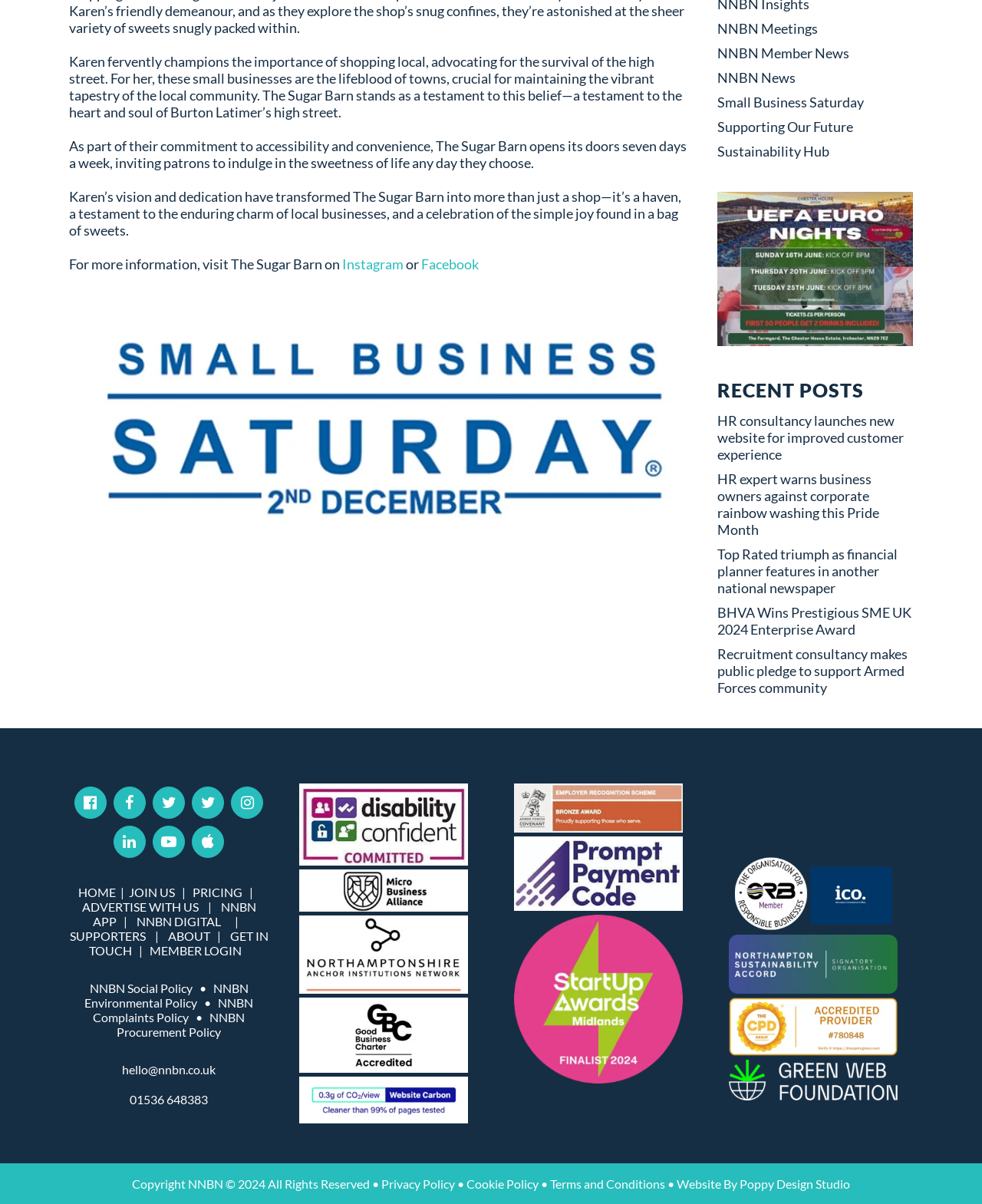Answer the question with a brief word or phrase:
What is the name of the organization that The Sugar Barn is a part of?

NNBN